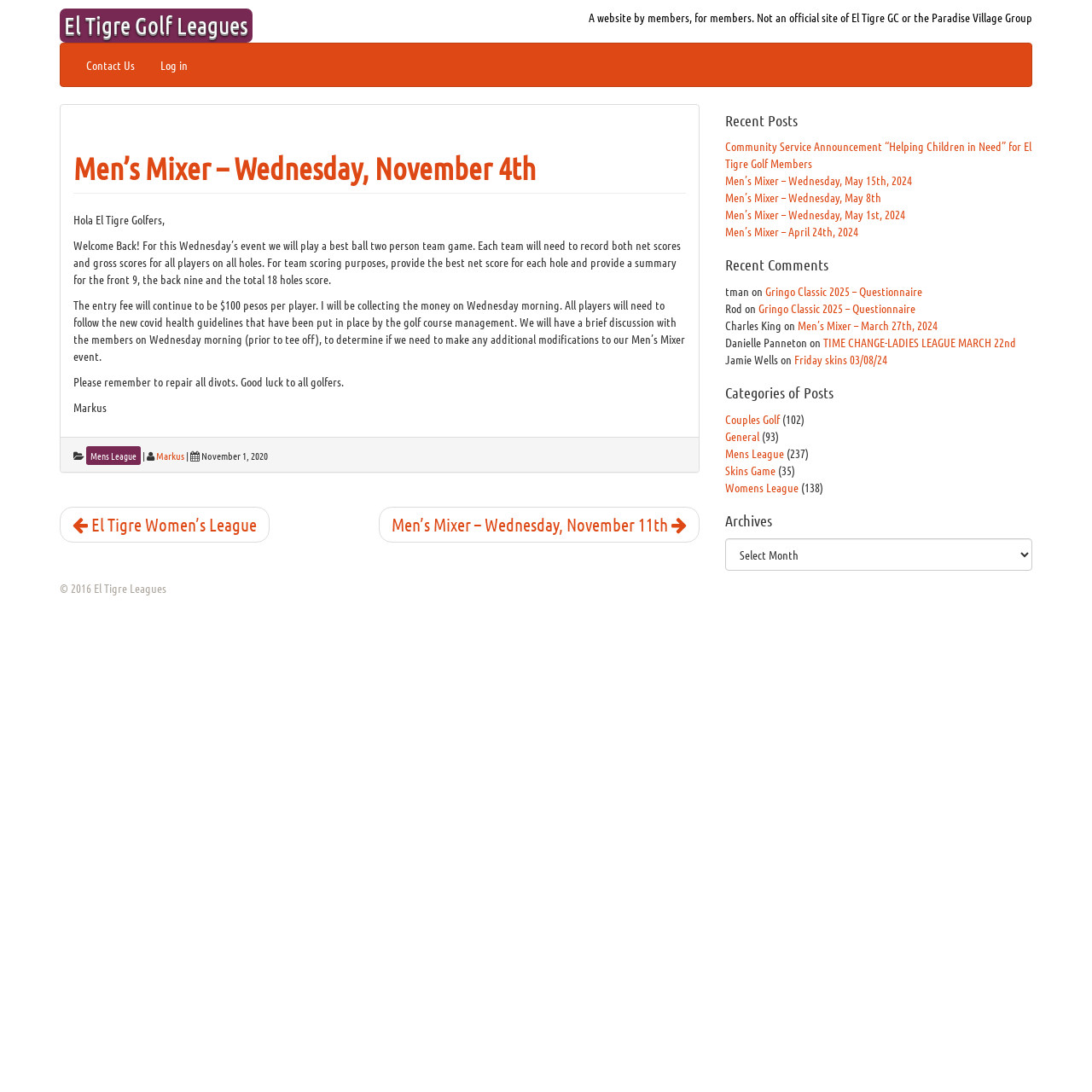Please identify the bounding box coordinates of the element's region that needs to be clicked to fulfill the following instruction: "View Men’s Mixer – Wednesday, November 11th event". The bounding box coordinates should consist of four float numbers between 0 and 1, i.e., [left, top, right, bottom].

[0.347, 0.464, 0.641, 0.497]